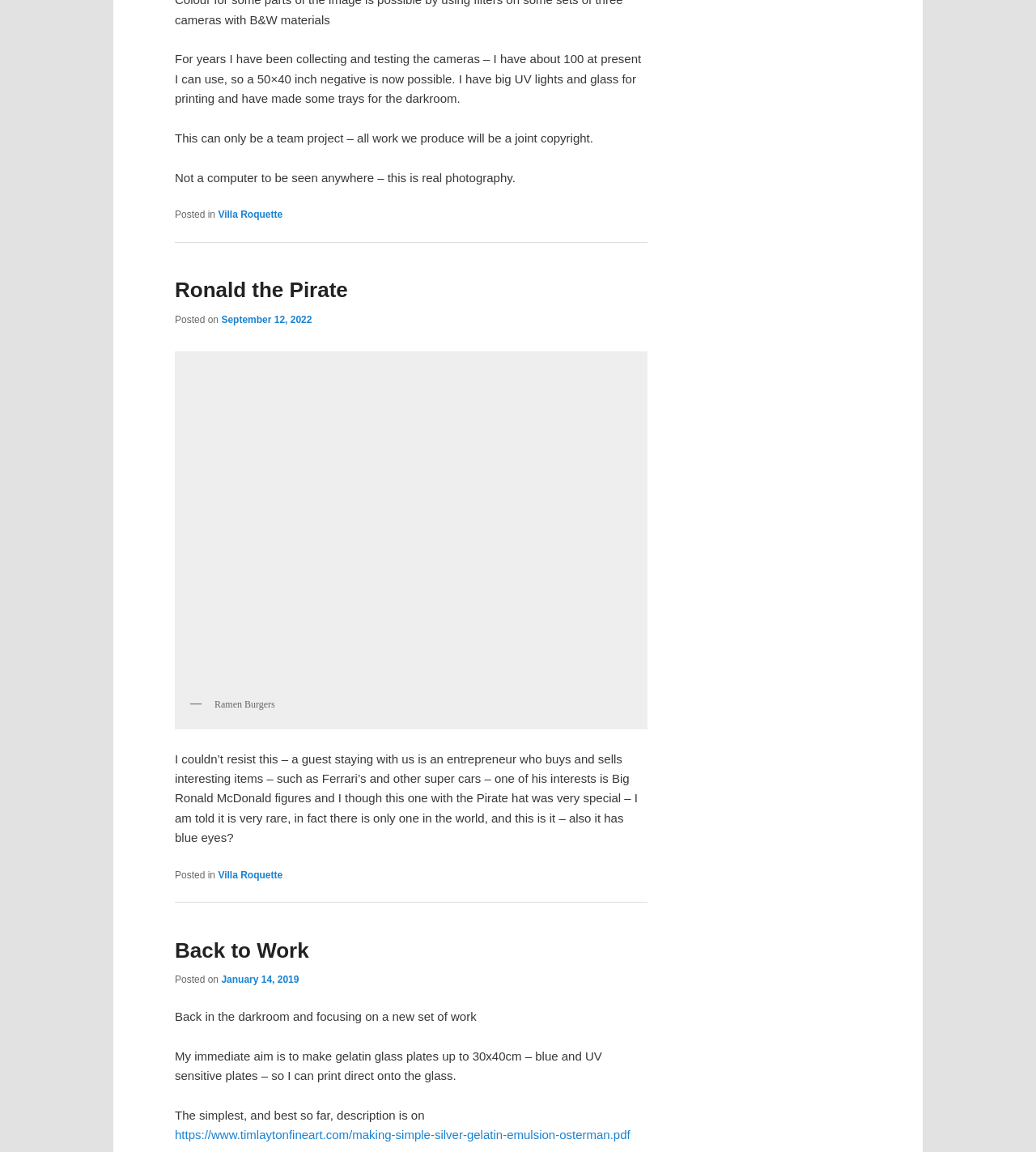What is the author's goal in the darkroom?
Using the image as a reference, give an elaborate response to the question.

I read the text in the static text element [264], which states 'My immediate aim is to make gelatin glass plates up to 30x40cm – blue and UV sensitive plates – so I can print direct onto the glass.' This indicates that the author's goal in the darkroom is to make gelatin glass plates.